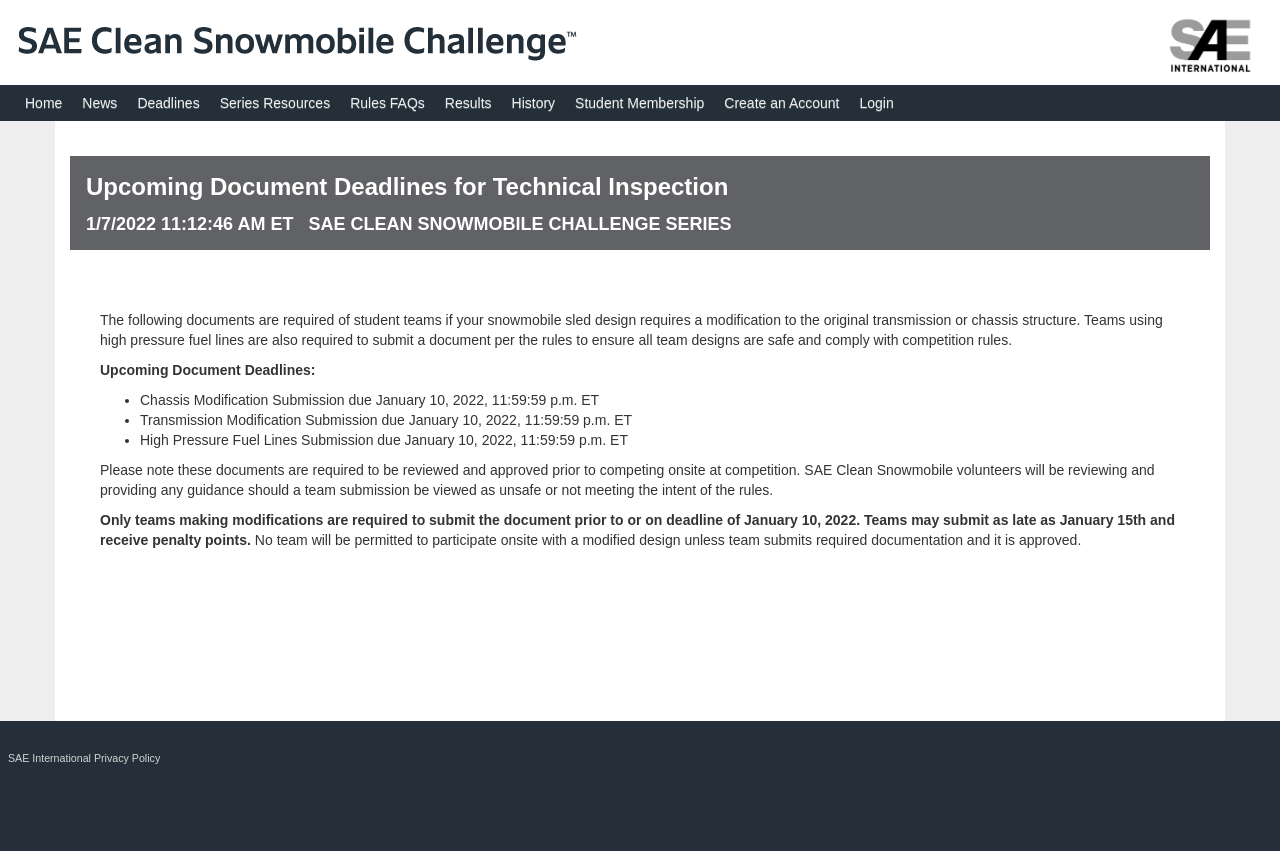What is the purpose of submitting documents?
Please answer the question with a detailed and comprehensive explanation.

I found the answer by reading the text that says 'Teams using high pressure fuel lines are also required to submit a document per the rules to ensure all team designs are safe and comply with competition rules'.